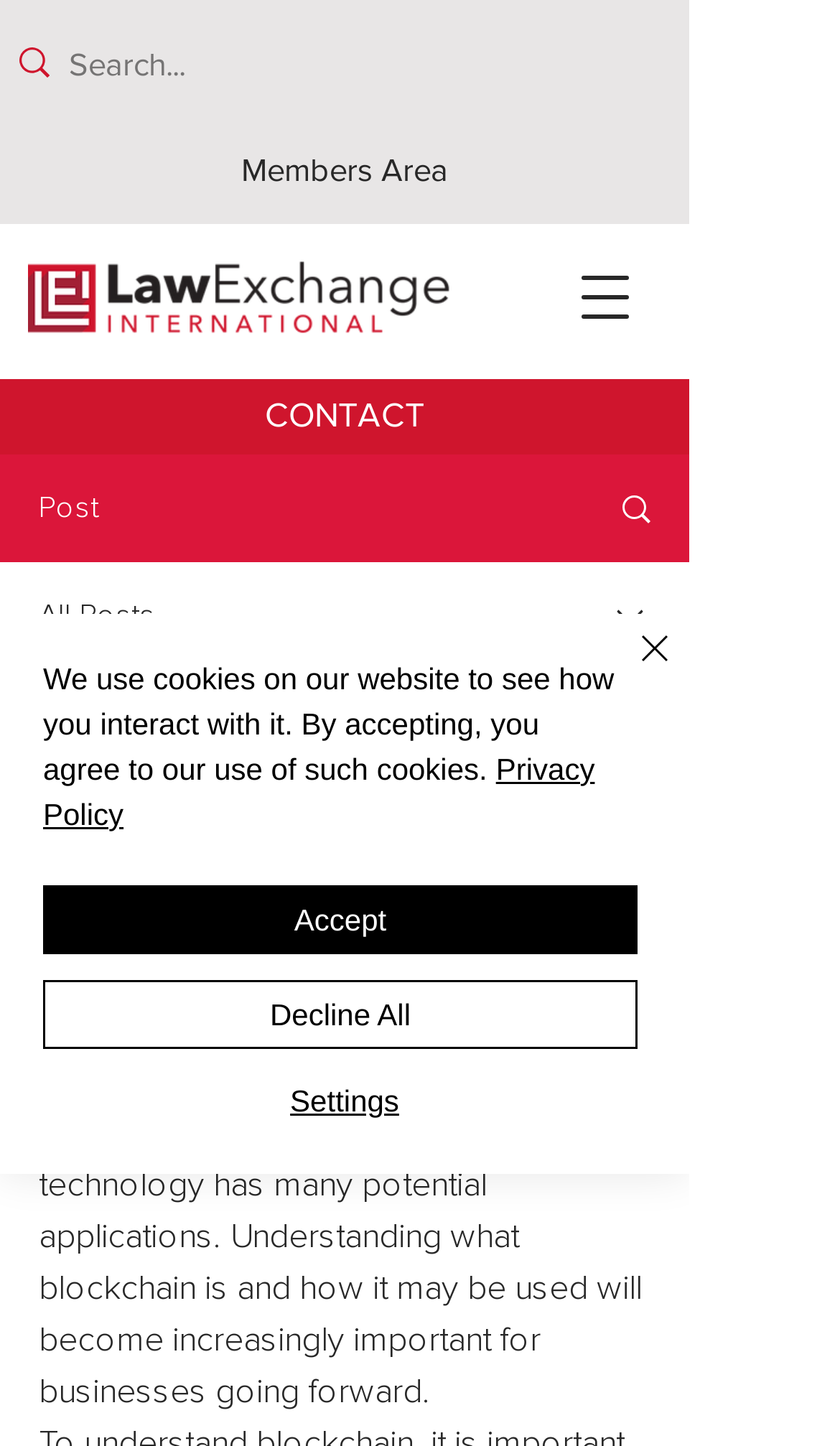What is the logo of the website?
Can you provide a detailed and comprehensive answer to the question?

The logo of the website is located at the top left corner of the webpage, and it is an image with the text 'LawExchange International Logo'.